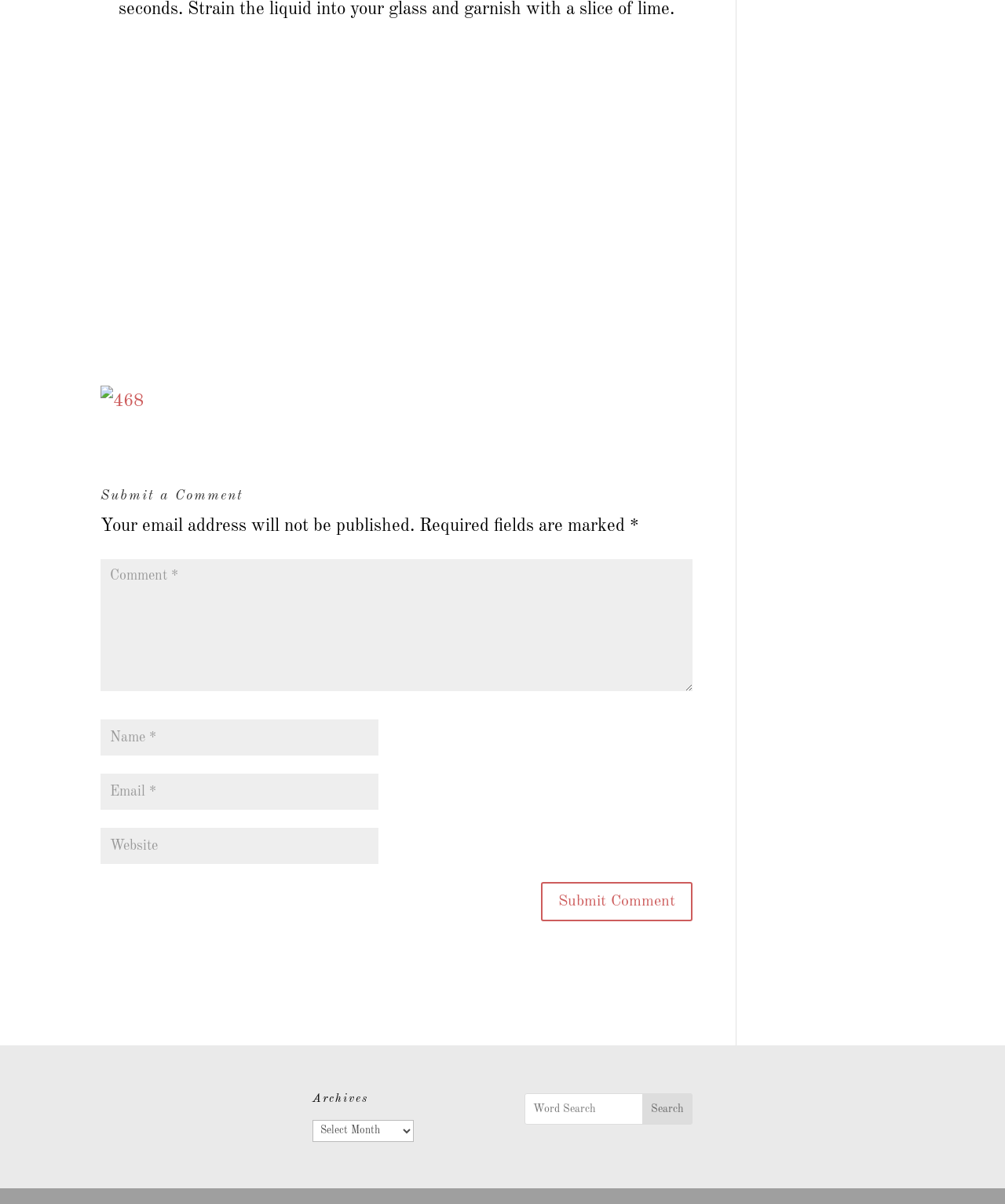Could you locate the bounding box coordinates for the section that should be clicked to accomplish this task: "Click the Submit Comment button".

[0.538, 0.733, 0.689, 0.765]